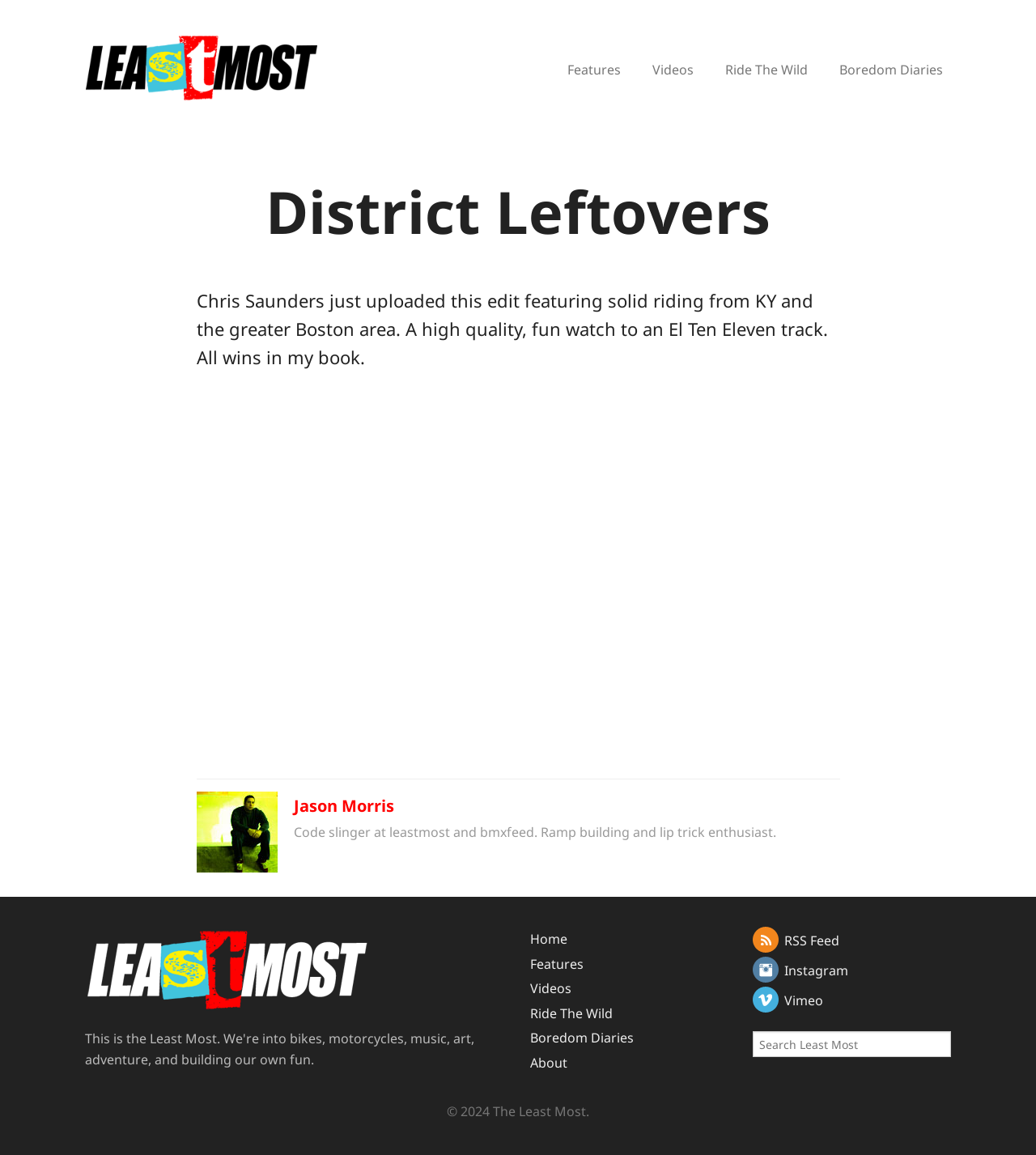Provide the bounding box coordinates of the section that needs to be clicked to accomplish the following instruction: "Click on the 'Features' link."

[0.548, 0.053, 0.599, 0.068]